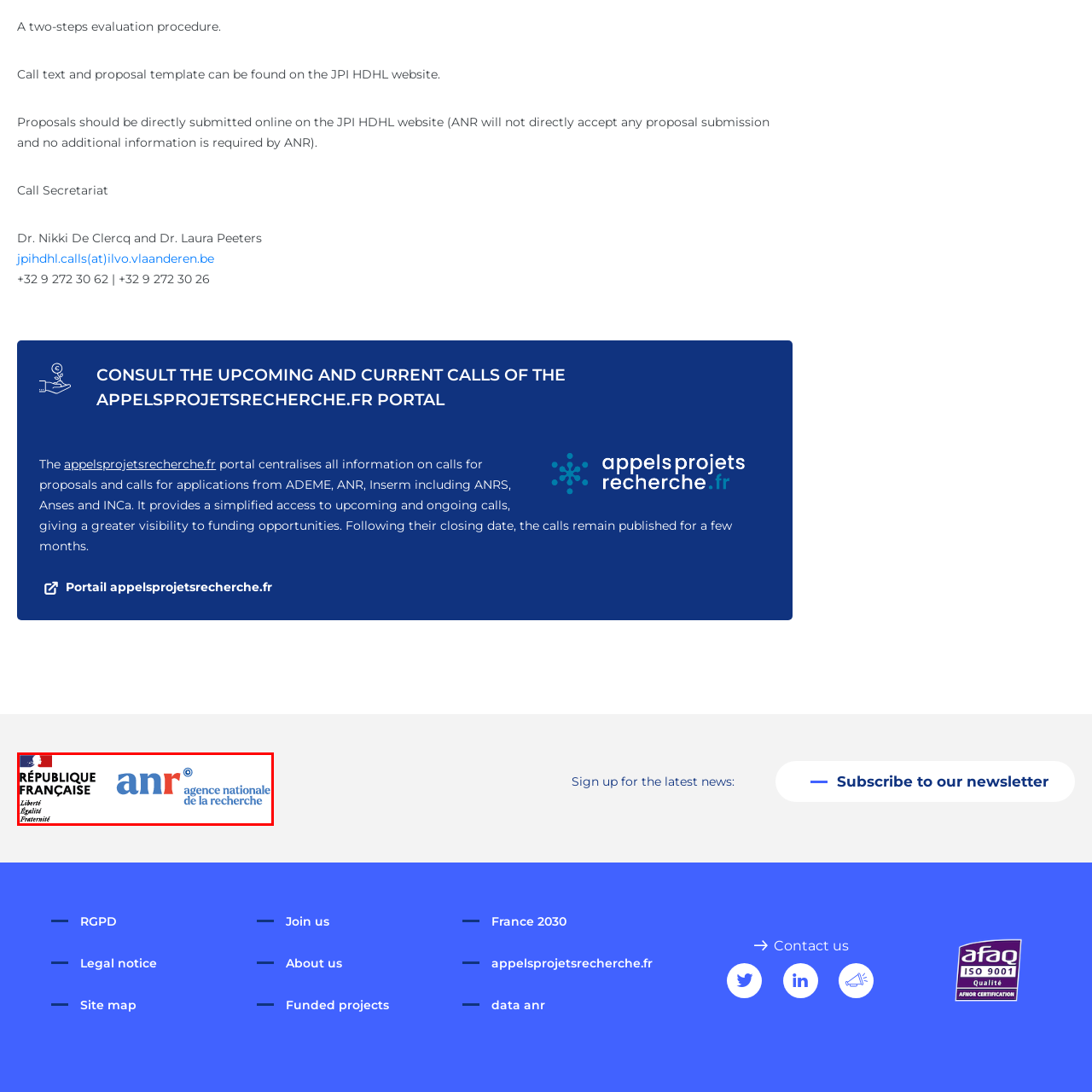Pay special attention to the segment of the image inside the red box and offer a detailed answer to the question that follows, based on what you see: What does the ANR logo represent?

The ANR logo is adjacent to the French Republic logo, and it represents the French National Research Agency, which is responsible for funding and supporting research initiatives across various scientific fields in France, with a mission to foster innovation and collaboration in research.